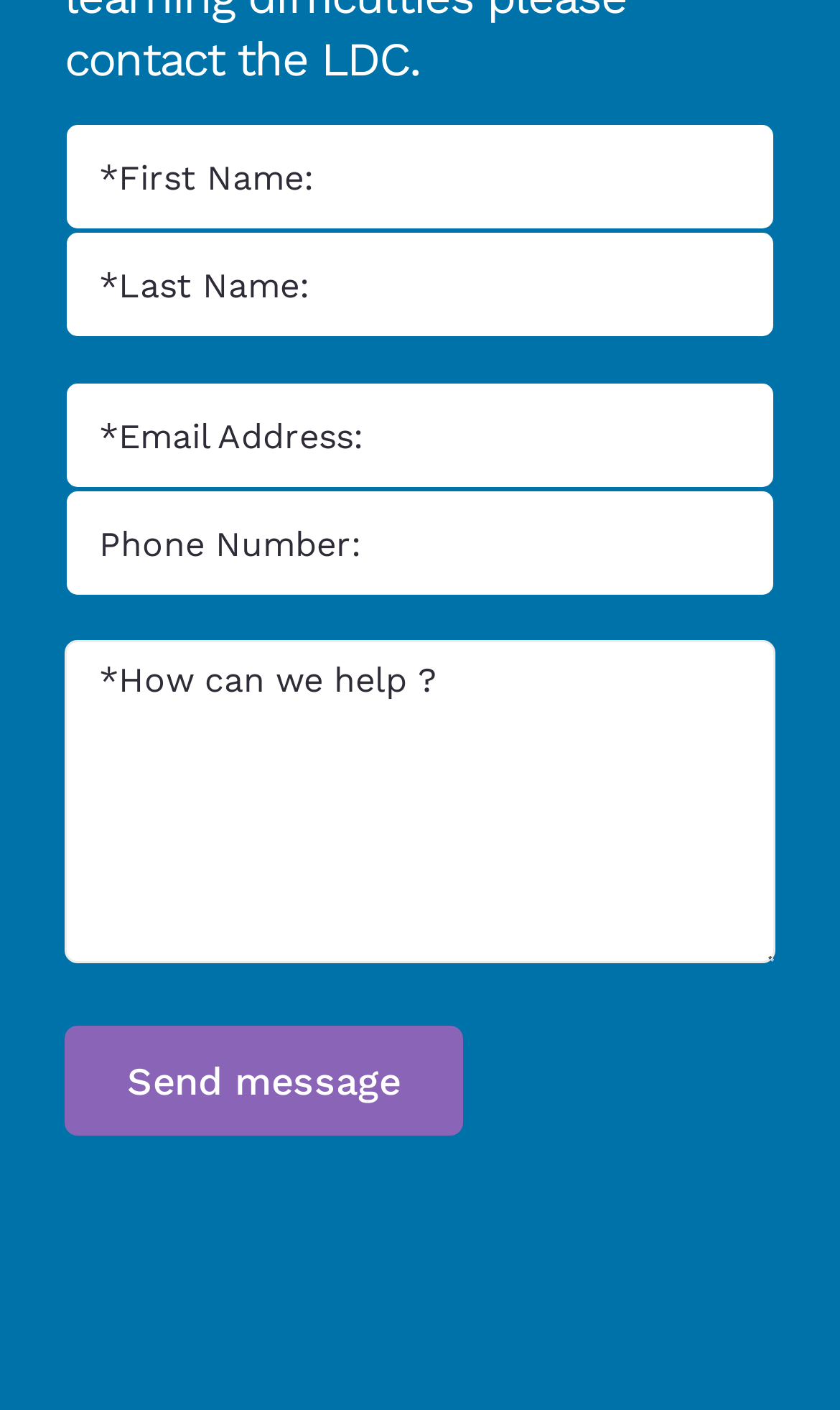Identify the bounding box for the described UI element. Provide the coordinates in (top-left x, top-left y, bottom-right x, bottom-right y) format with values ranging from 0 to 1: value="Send message"

[0.077, 0.728, 0.551, 0.806]